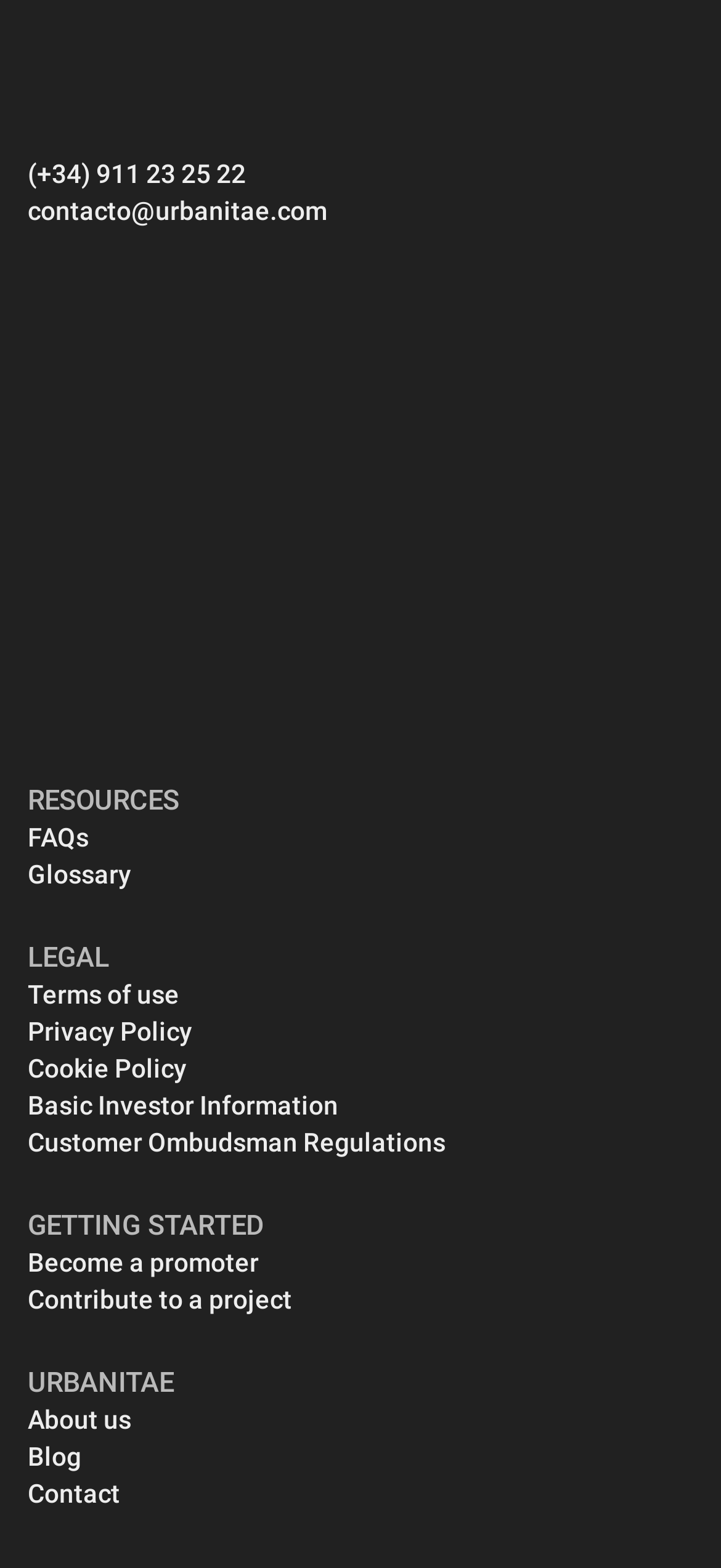Please specify the bounding box coordinates of the element that should be clicked to execute the given instruction: 'Go to About us'. Ensure the coordinates are four float numbers between 0 and 1, expressed as [left, top, right, bottom].

[0.038, 0.896, 0.182, 0.914]